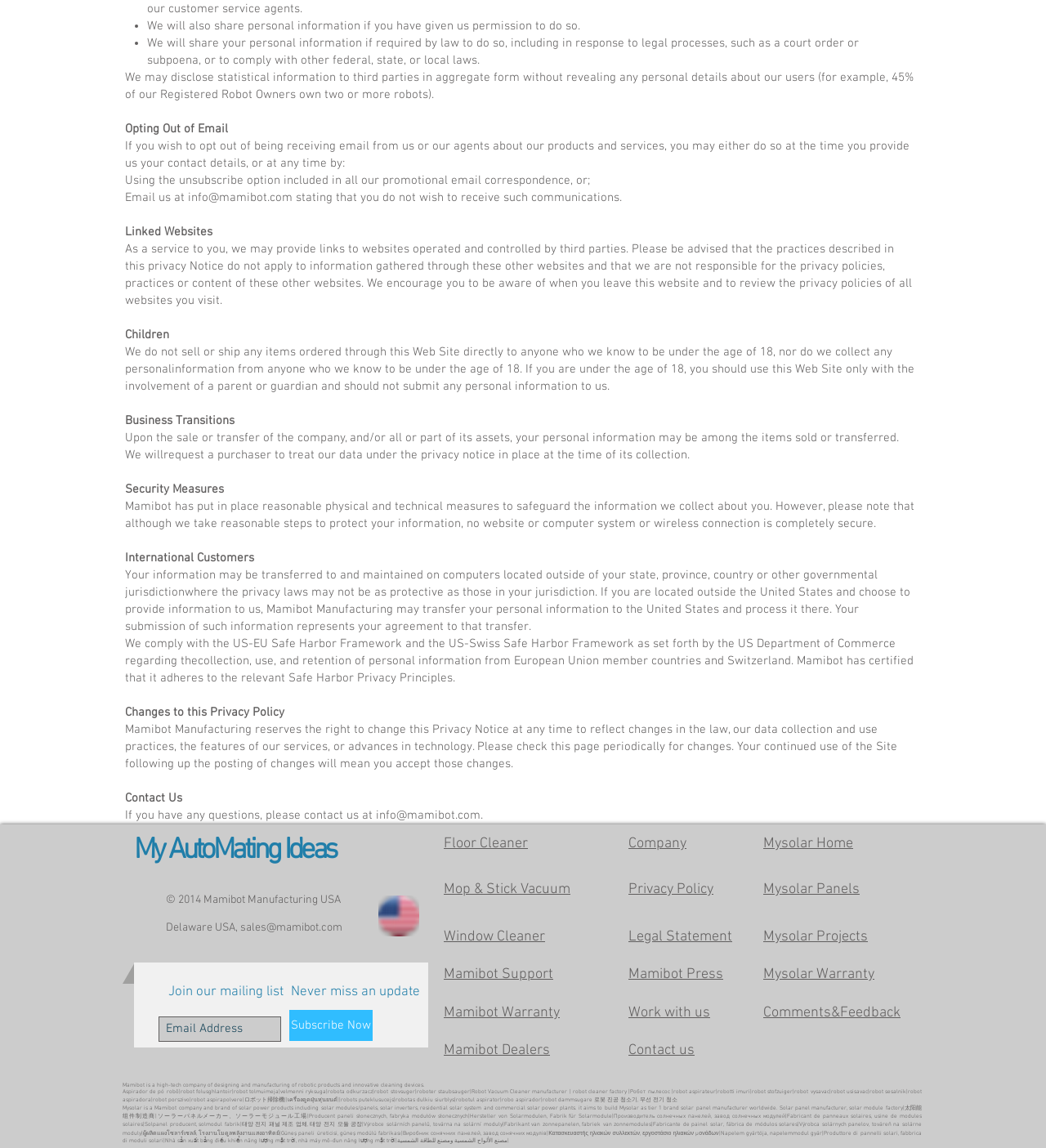Can you find the bounding box coordinates of the area I should click to execute the following instruction: "Read the Privacy Policy"?

[0.601, 0.767, 0.682, 0.782]